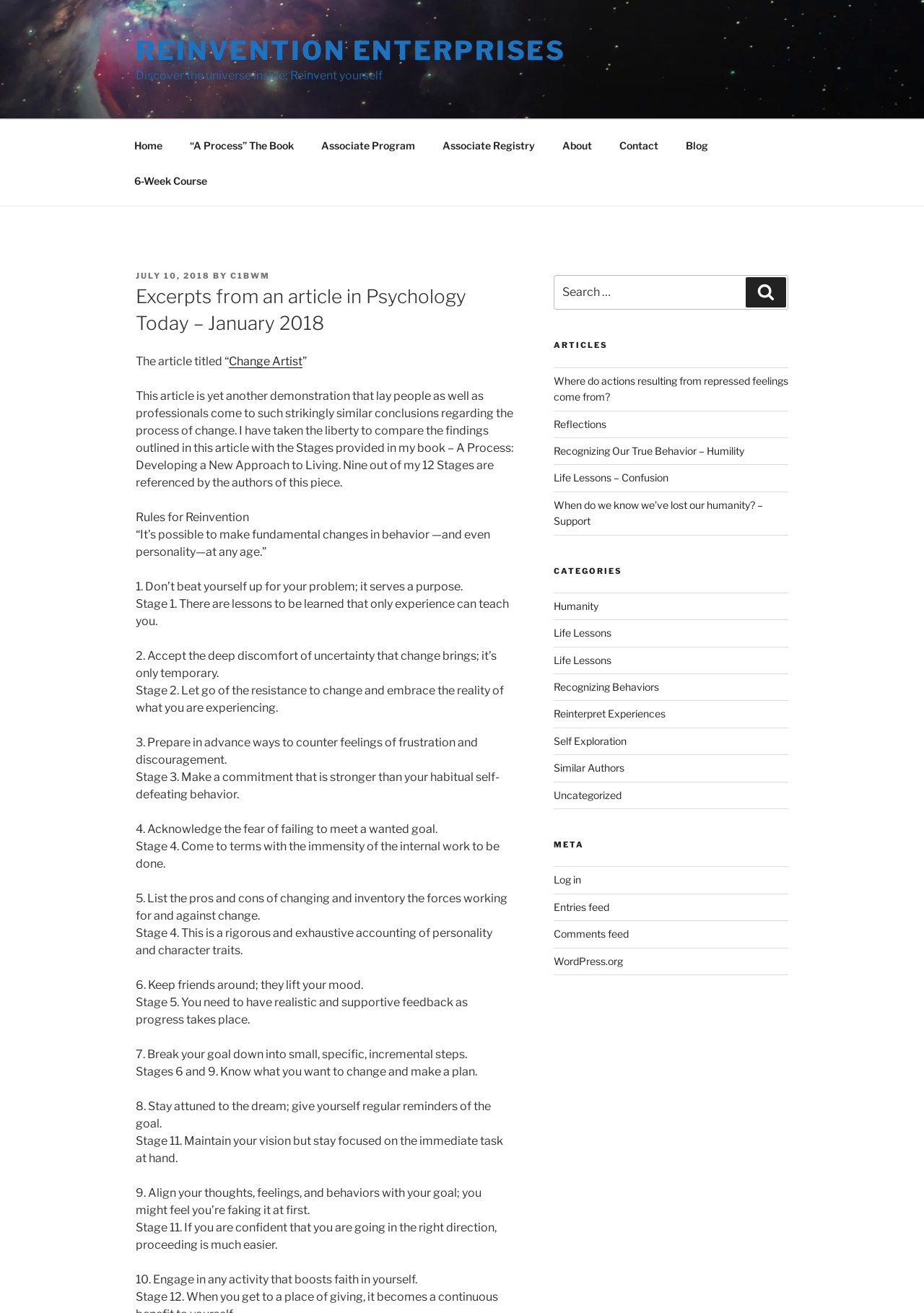Please determine the heading text of this webpage.

Excerpts from an article in Psychology Today – January 2018